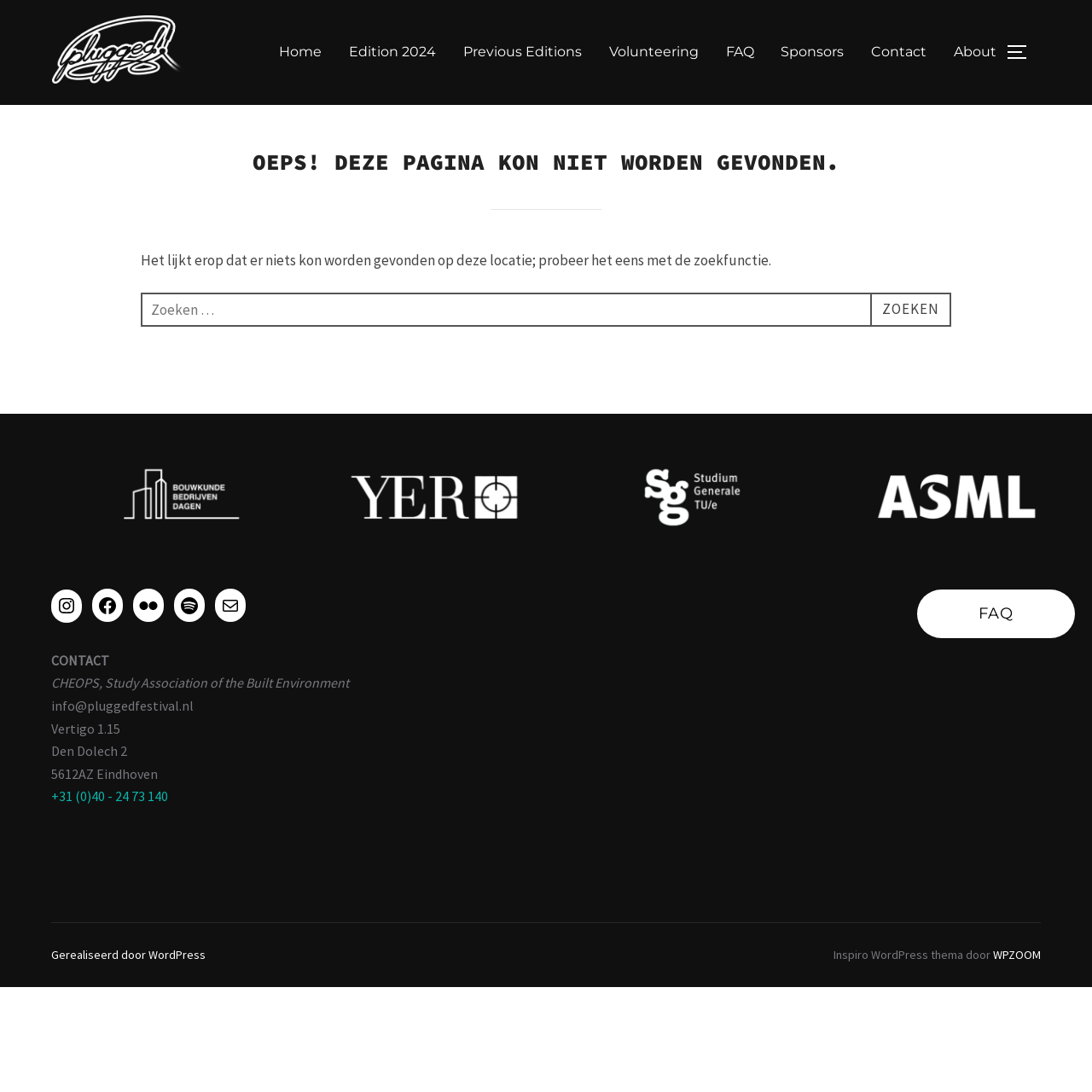Locate the bounding box coordinates of the area that needs to be clicked to fulfill the following instruction: "Click on the 'Home' link". The coordinates should be in the format of four float numbers between 0 and 1, namely [left, top, right, bottom].

[0.255, 0.033, 0.295, 0.063]